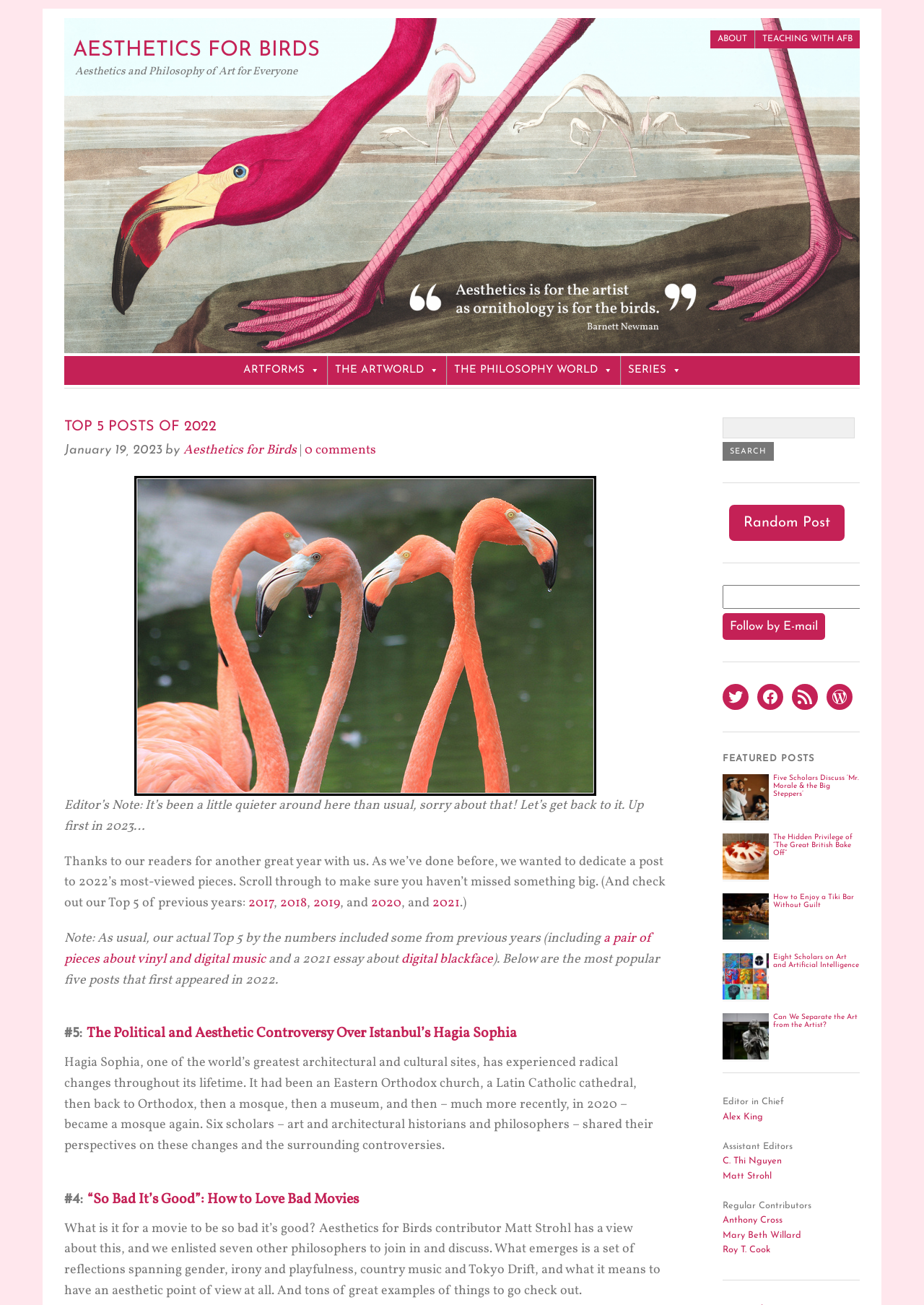Determine the bounding box coordinates for the area you should click to complete the following instruction: "View the top 5 post of 2022".

[0.07, 0.32, 0.721, 0.356]